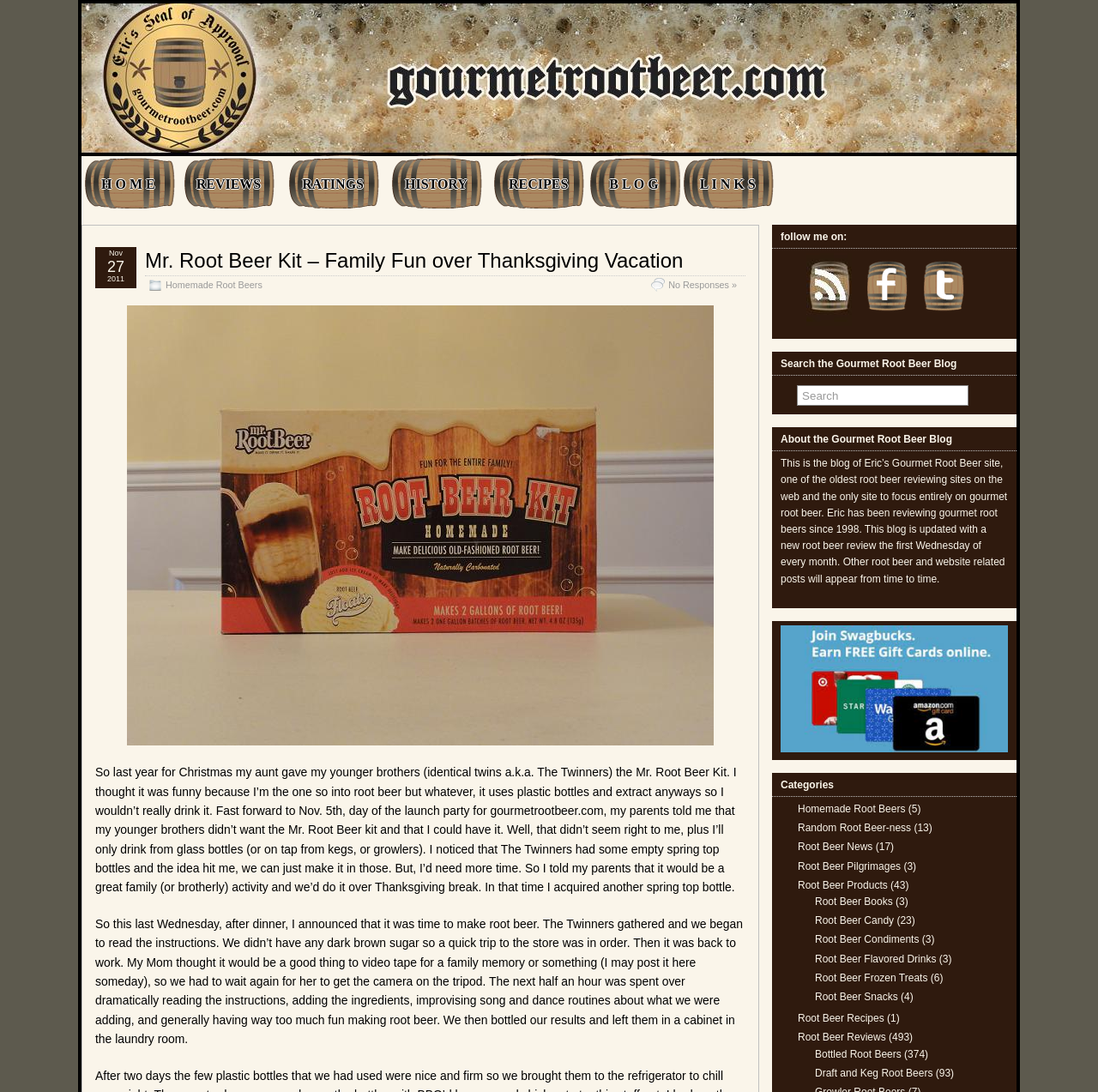Please locate the bounding box coordinates of the element that needs to be clicked to achieve the following instruction: "Click on the 'H O M E' link". The coordinates should be four float numbers between 0 and 1, i.e., [left, top, right, bottom].

[0.074, 0.143, 0.161, 0.195]